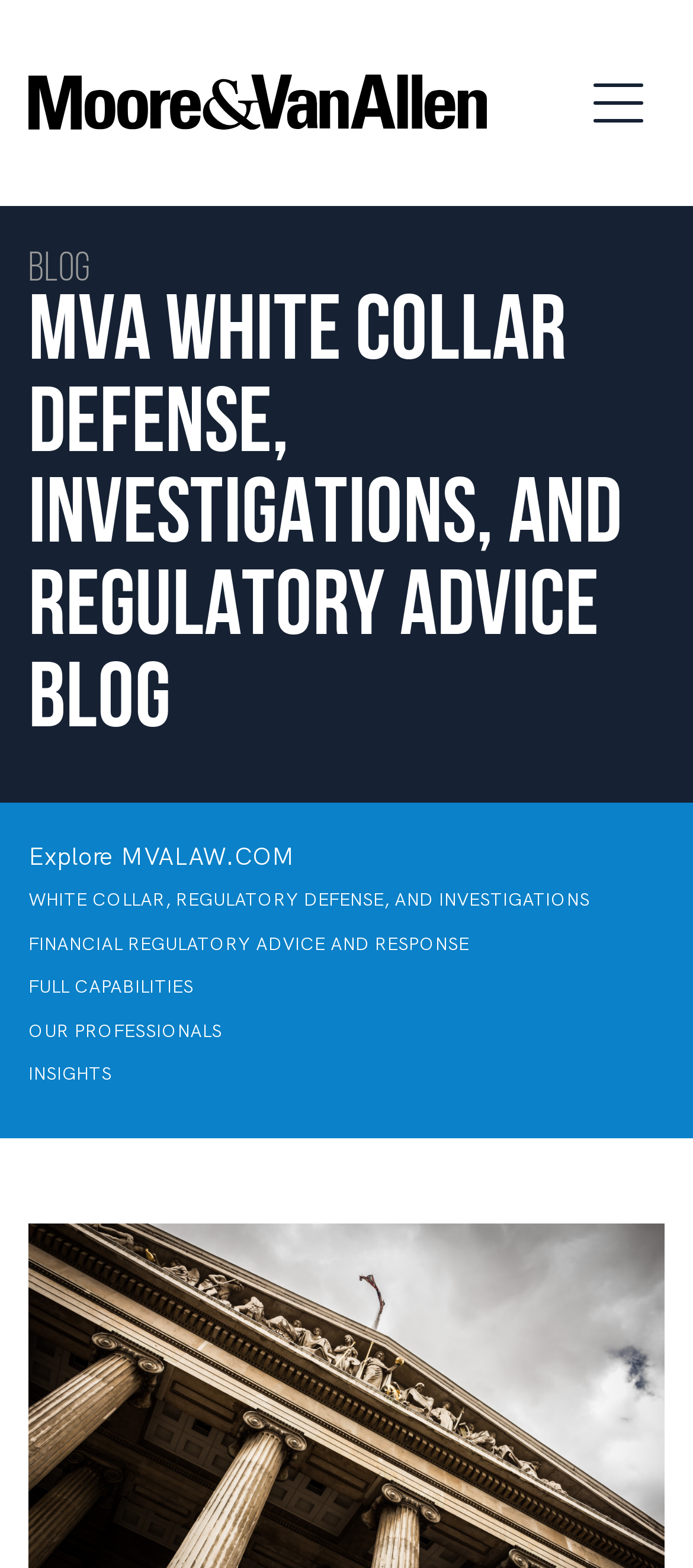What is the name of the law firm?
Please use the visual content to give a single word or phrase answer.

Moore & Van Allen